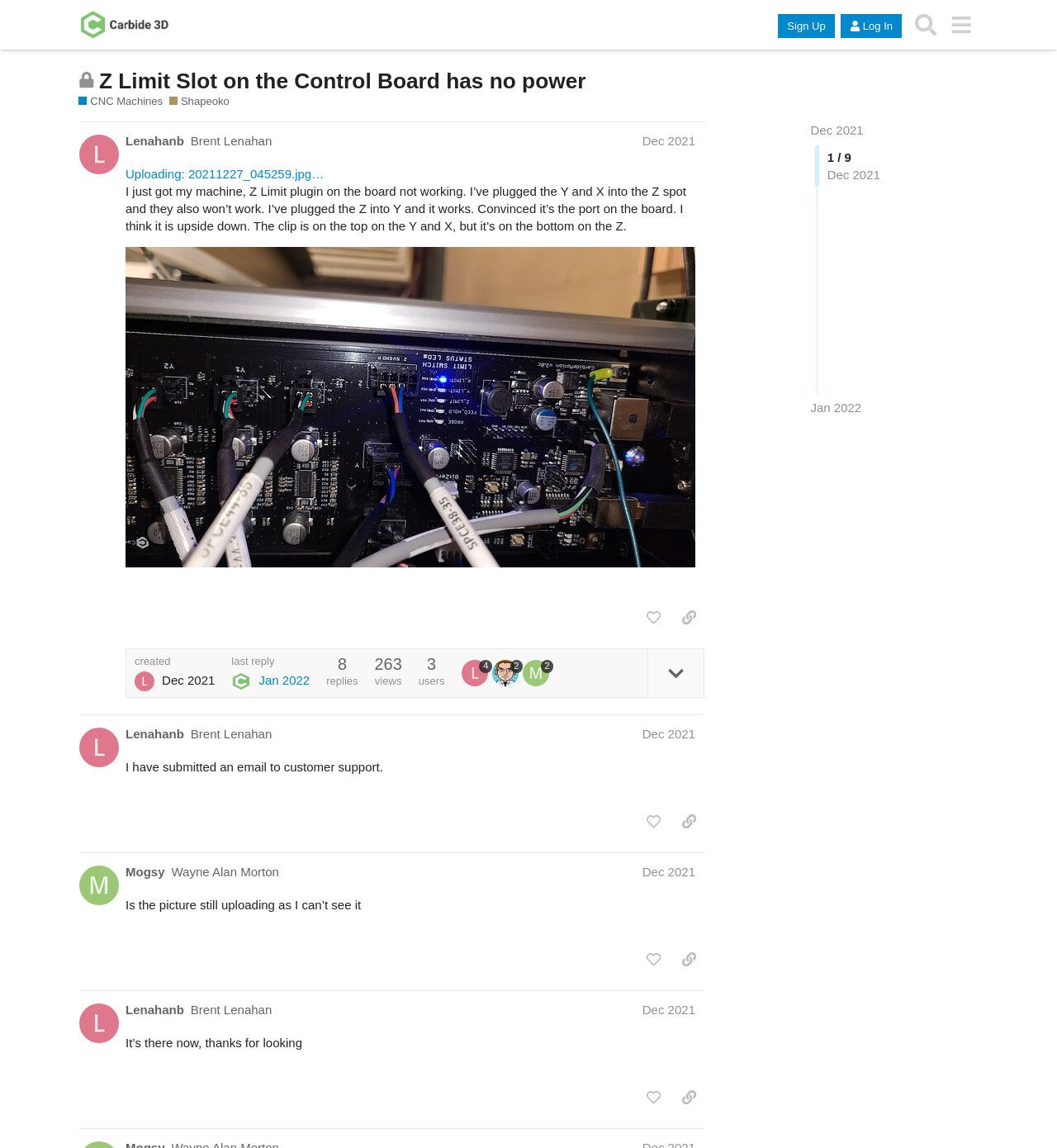What is the topic of this discussion?
Use the image to answer the question with a single word or phrase.

Z Limit Slot on the Control Board has no power